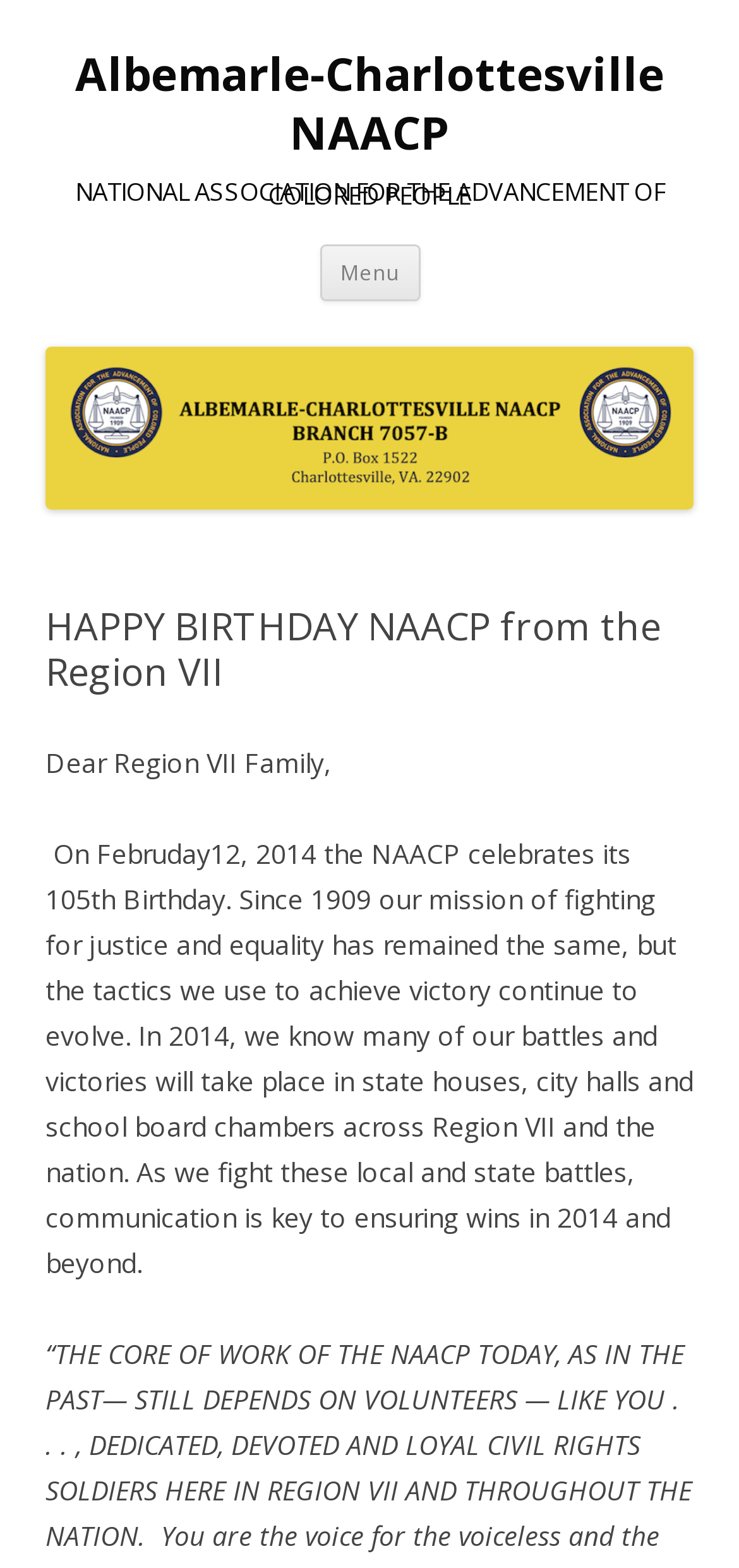What is the occasion being celebrated?
Using the image, give a concise answer in the form of a single word or short phrase.

Birthday